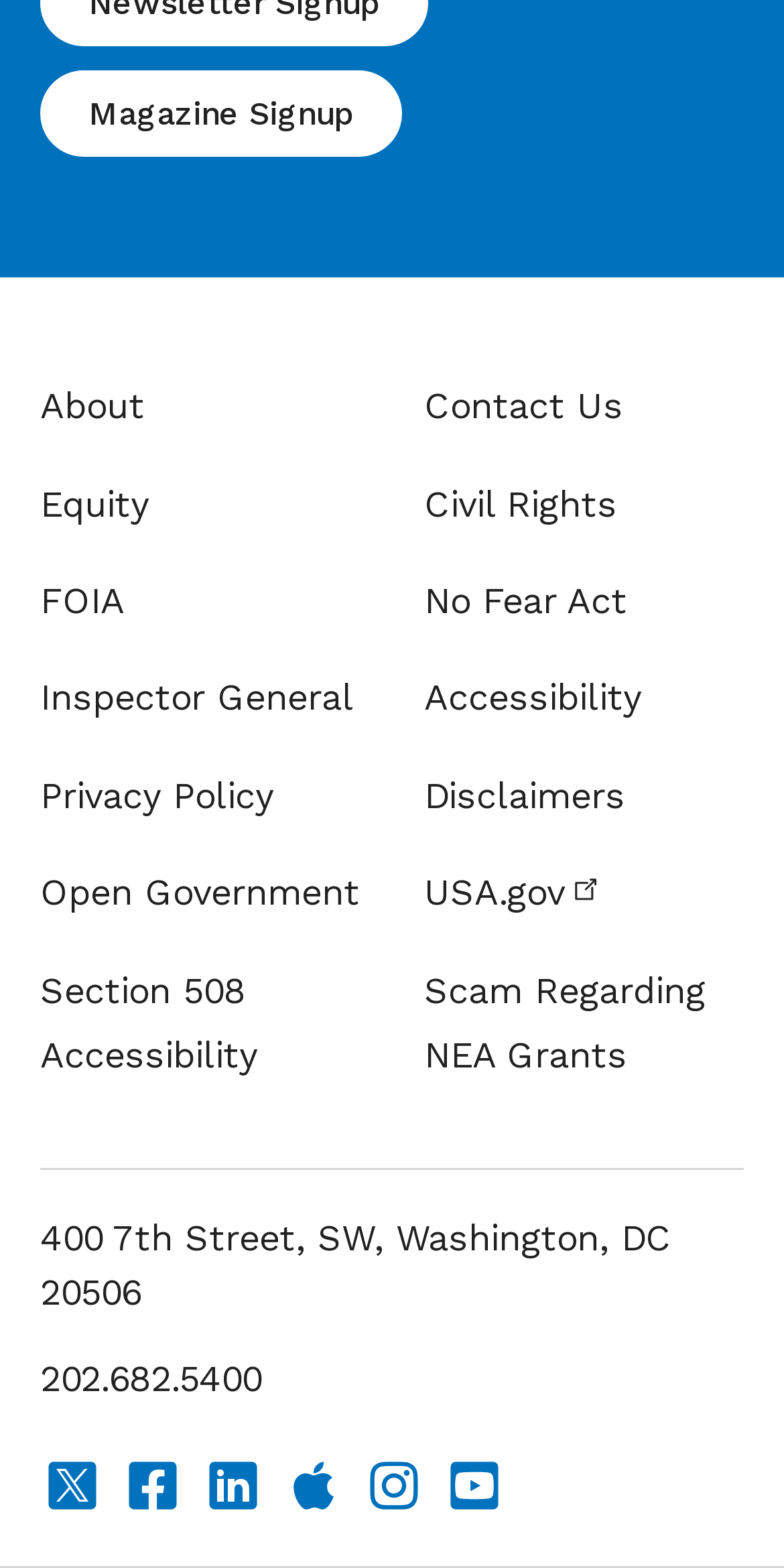Provide a one-word or one-phrase answer to the question:
How many social media links are there?

6